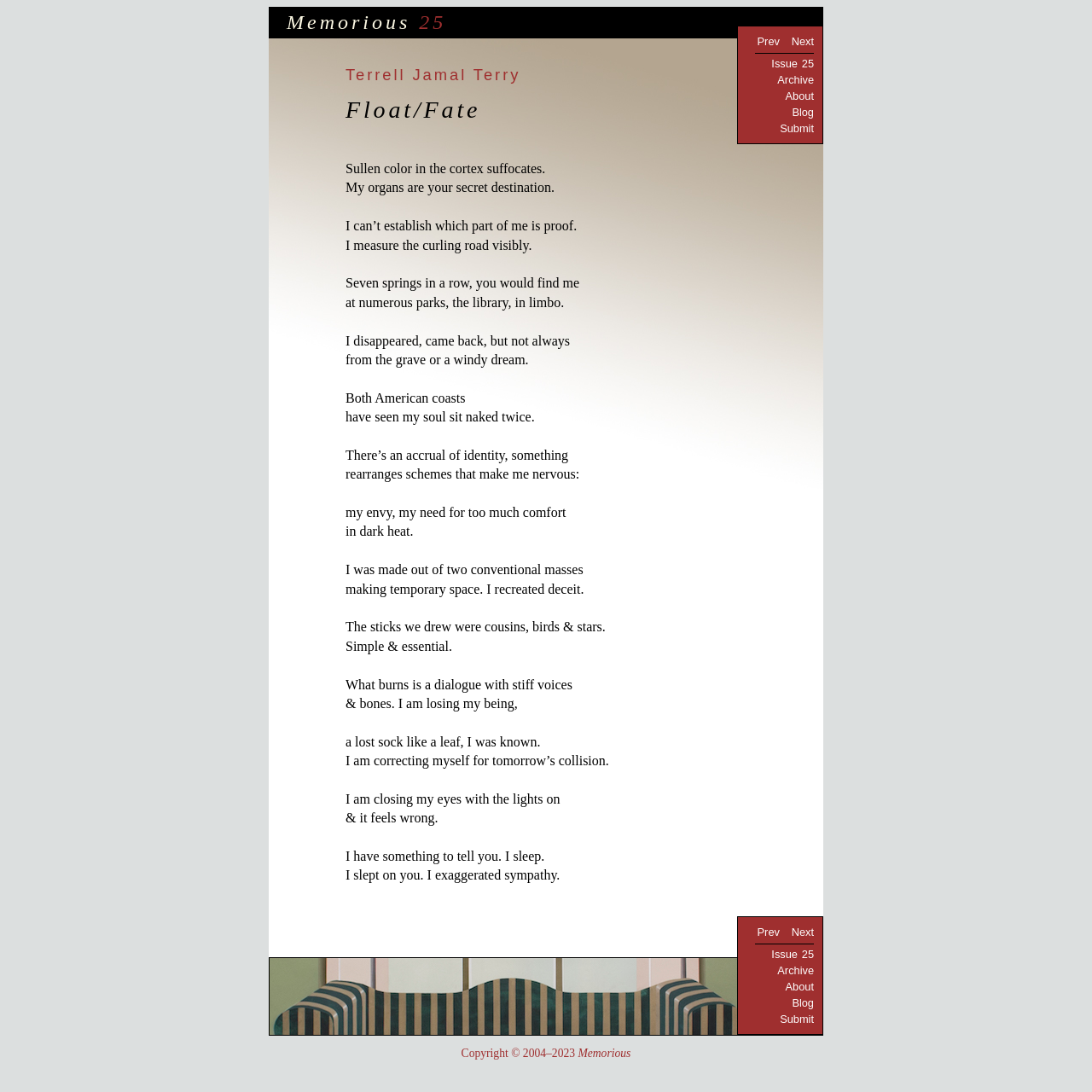Please identify the bounding box coordinates of the element I should click to complete this instruction: 'view Terrell Jamal Terry's profile'. The coordinates should be given as four float numbers between 0 and 1, like this: [left, top, right, bottom].

[0.316, 0.06, 0.477, 0.077]